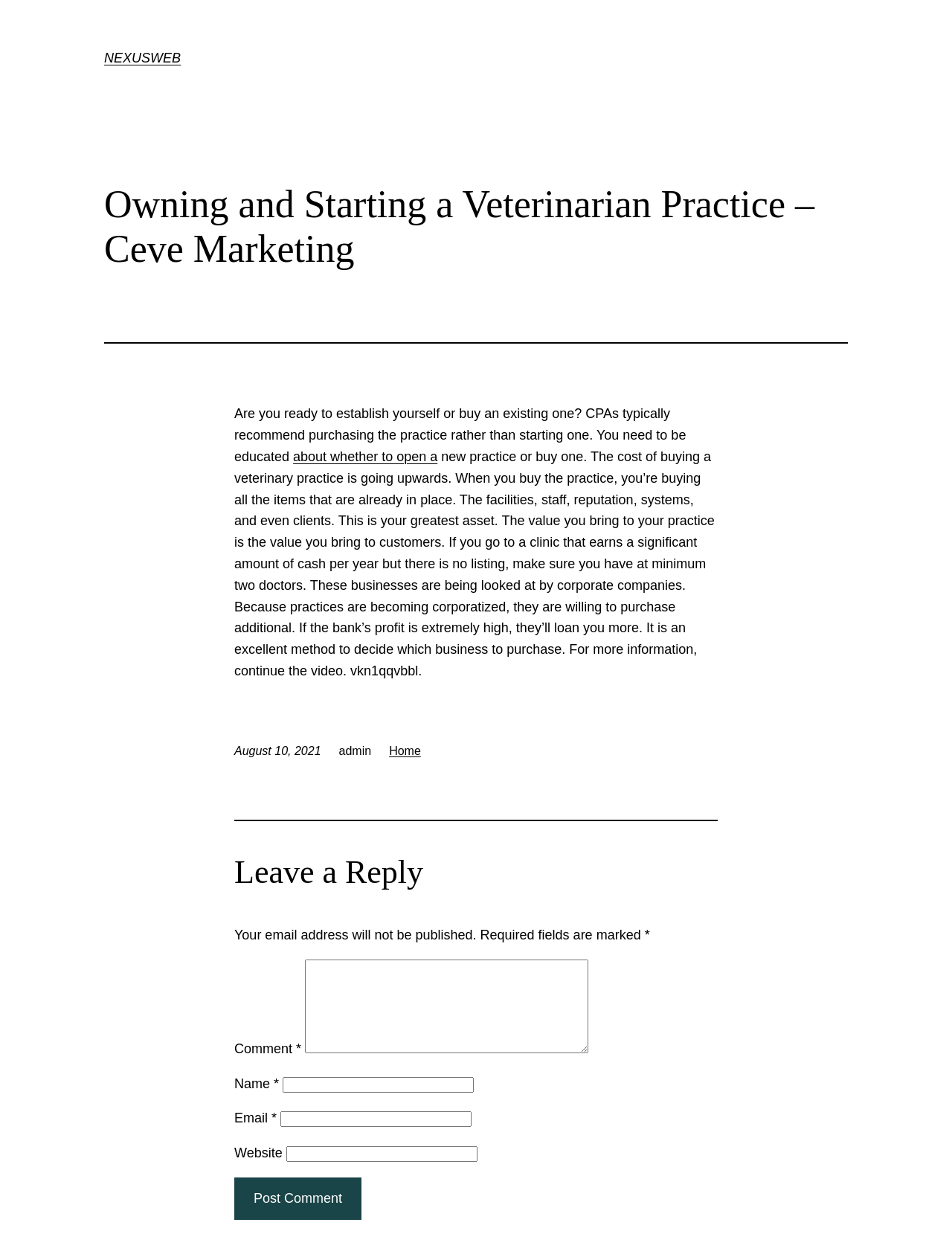Write an exhaustive caption that covers the webpage's main aspects.

This webpage is about owning and starting a veterinarian practice. At the top, there is a heading "NEXUSWEB" with a link to the same name. Below it, there is a main section with a heading "Owning and Starting a Veterinarian Practice – Ceve Marketing". 

Underneath the heading, there is a horizontal separator, followed by a paragraph of text that discusses the pros and cons of buying an existing veterinary practice versus starting a new one. The text explains that buying a practice can provide an established facility, staff, reputation, and clients, which can be a valuable asset. 

To the right of the paragraph, there is a link to continue reading about whether to open a new practice or buy an existing one. Below the paragraph, there is a video with a timestamp of August 10, 2021, and a username "admin" next to it. 

On the right side of the page, there is a link to the "Home" page. Below it, there is a horizontal separator, followed by a heading "Leave a Reply" and a comment section. The comment section has fields for users to enter their name, email, and website, as well as a textbox to write their comment. There is a button to "Post Comment" at the bottom of the section.